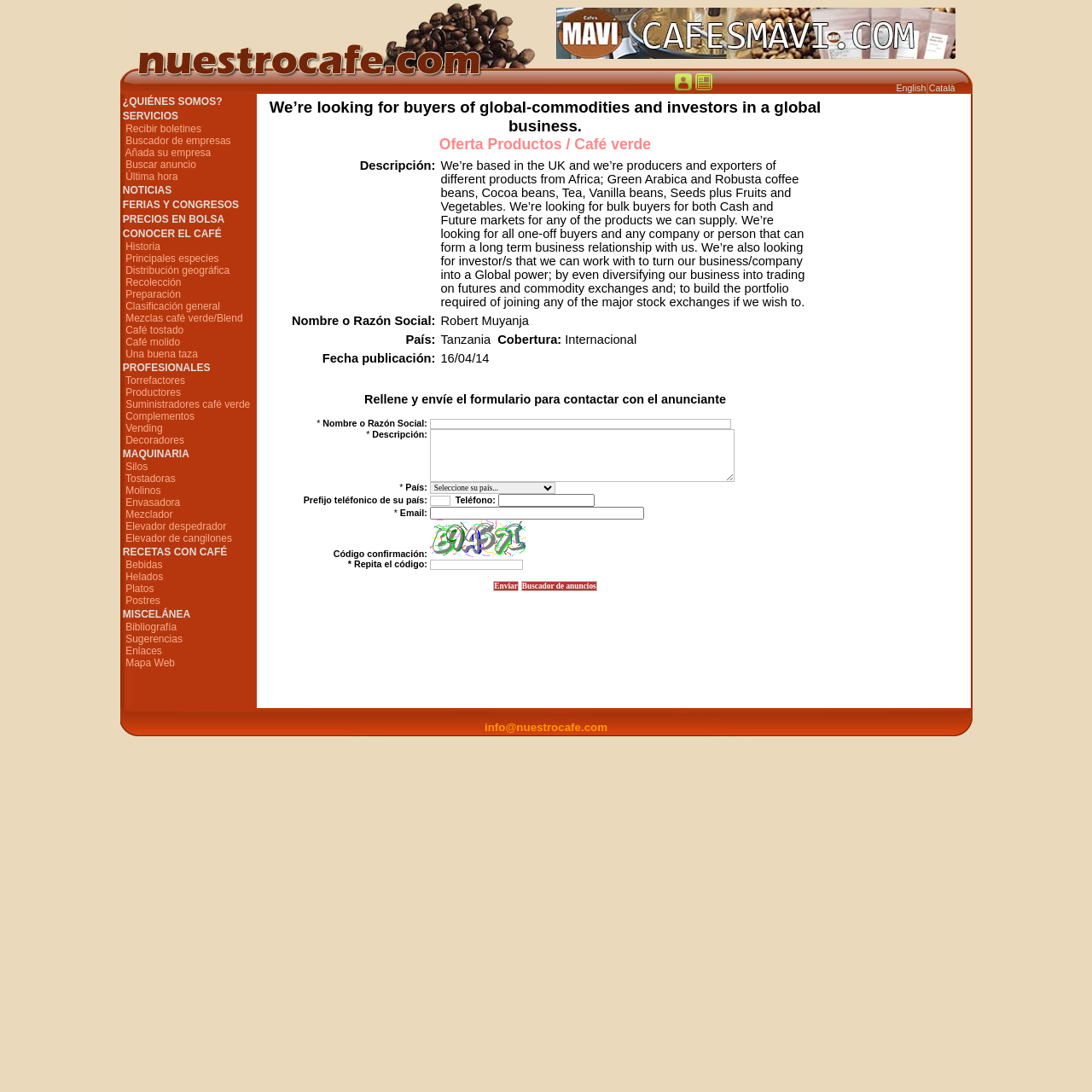Using details from the image, please answer the following question comprehensively:
What languages are available on the website?

The website offers language options, which can be found in the top-right corner of the page, and they are English and Català.